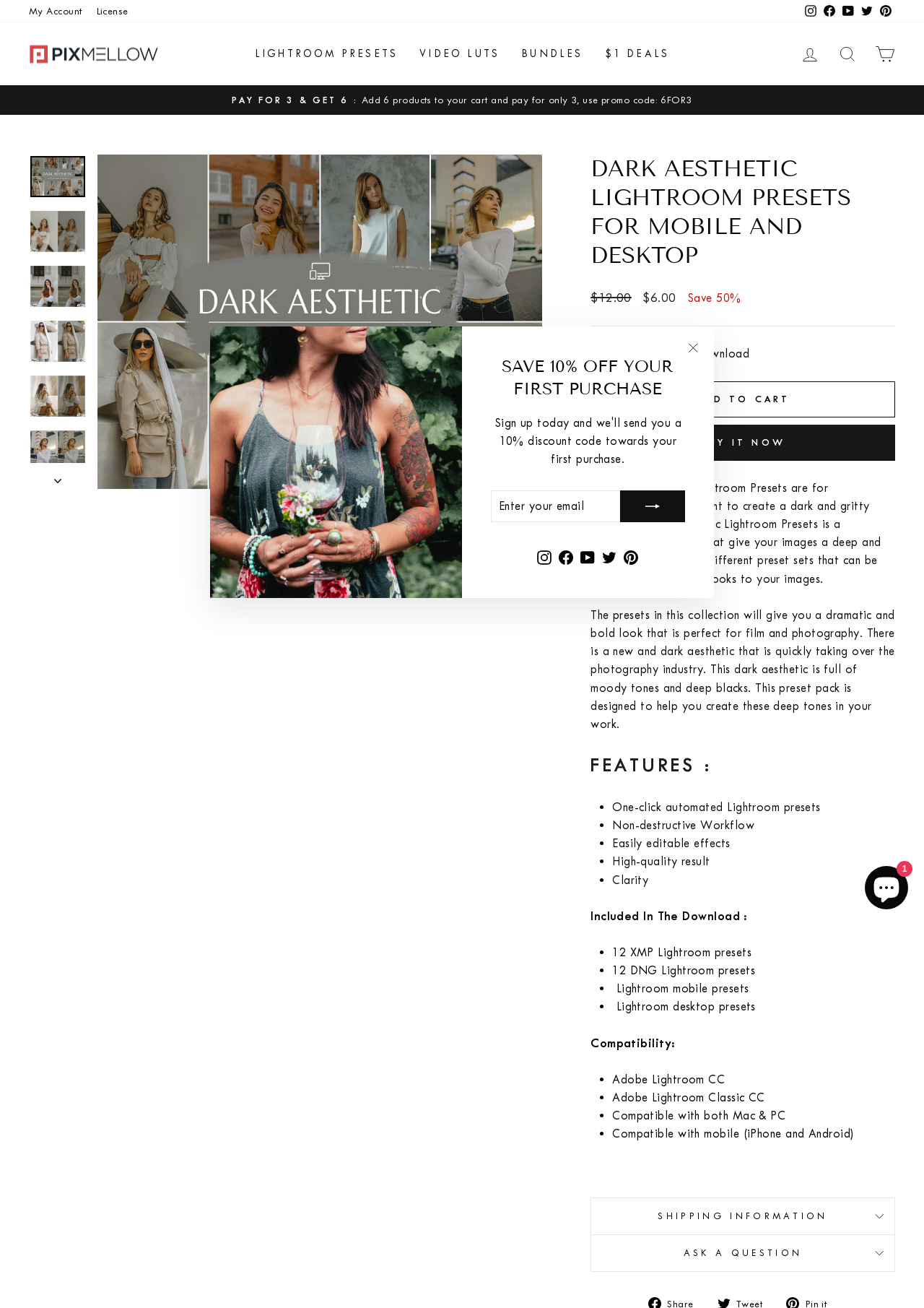Bounding box coordinates must be specified in the format (top-left x, top-left y, bottom-right x, bottom-right y). All values should be floating point numbers between 0 and 1. What are the bounding box coordinates of the UI element described as: name="contact[email]" placeholder="Enter your email"

[0.531, 0.375, 0.671, 0.399]